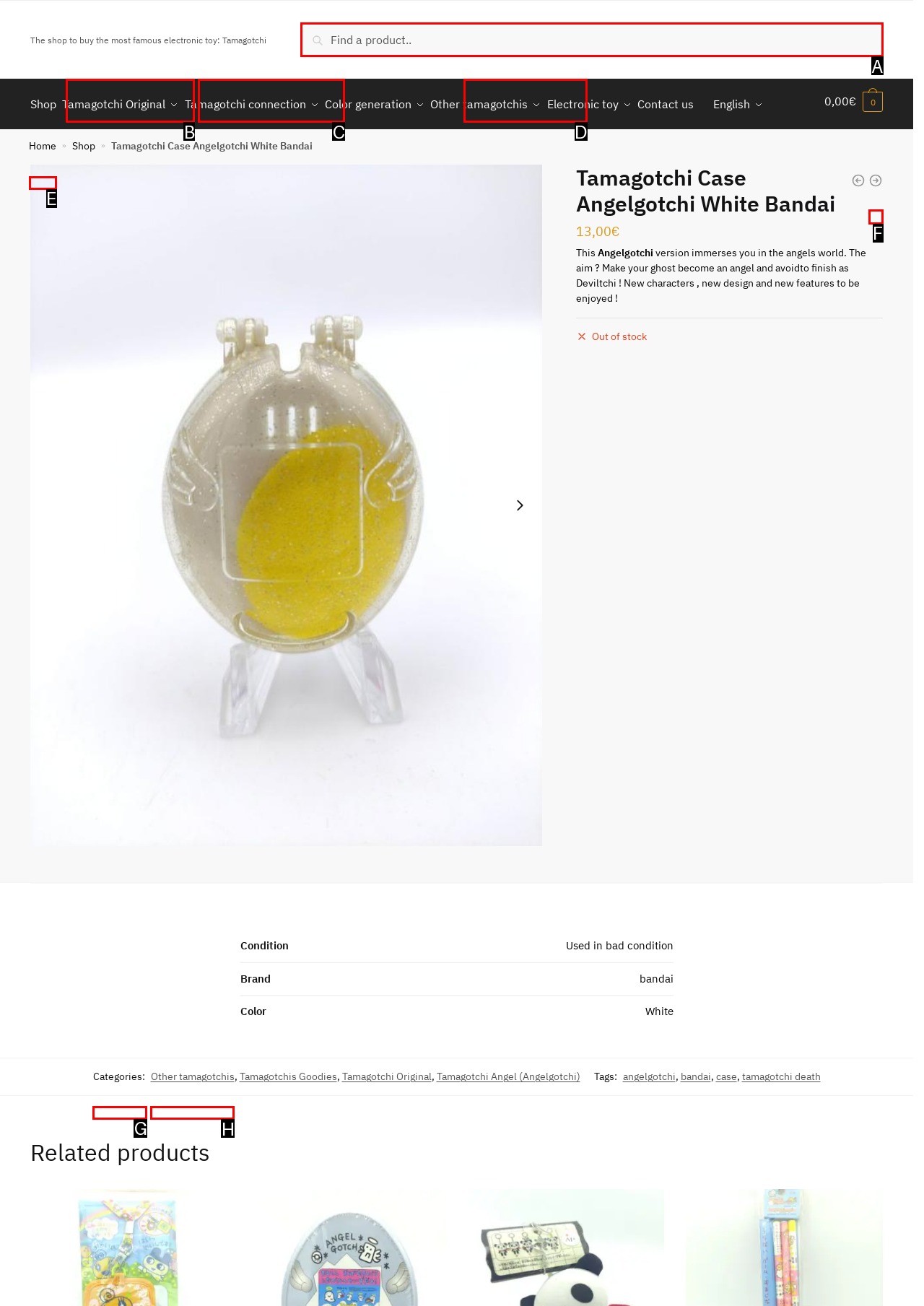Tell me which letter corresponds to the UI element that will allow you to Check product categories. Answer with the letter directly.

G